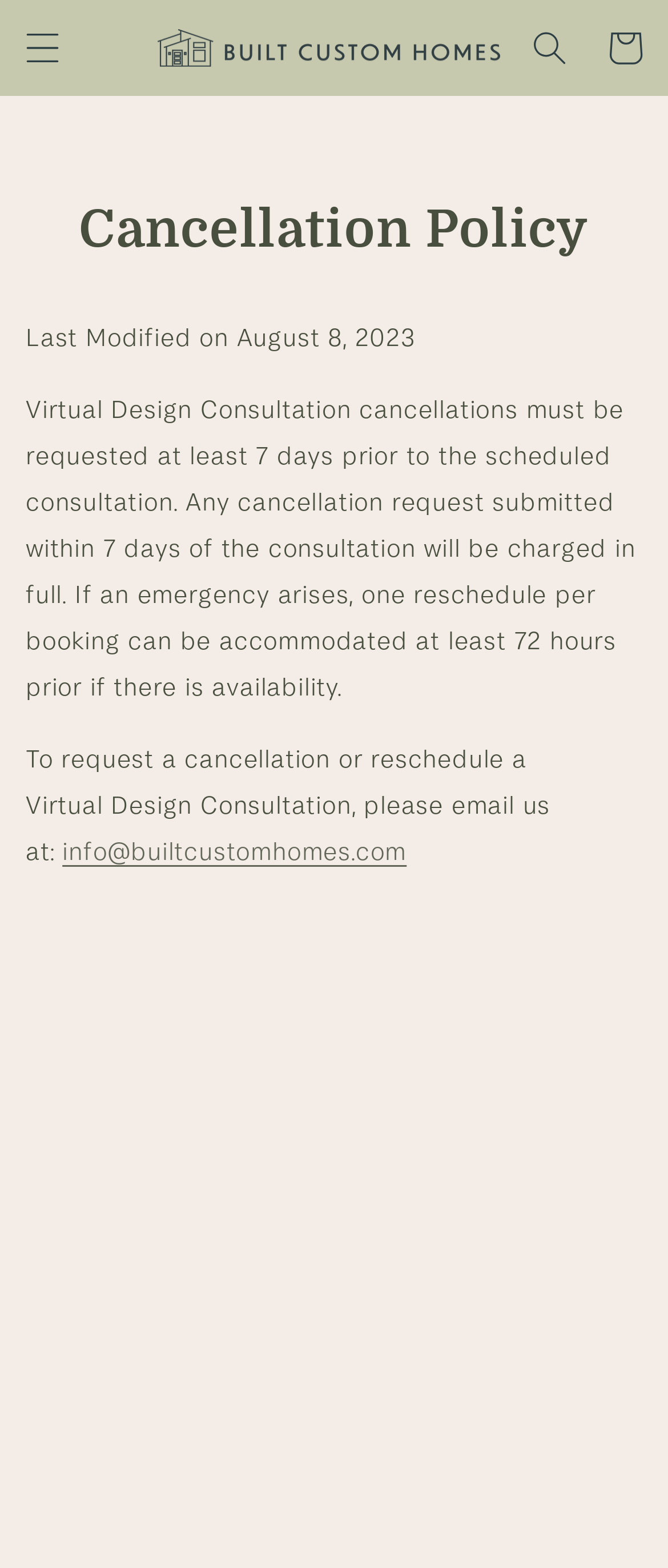Find the coordinates for the bounding box of the element with this description: "info@builtcustomhomes.com".

[0.093, 0.532, 0.609, 0.553]